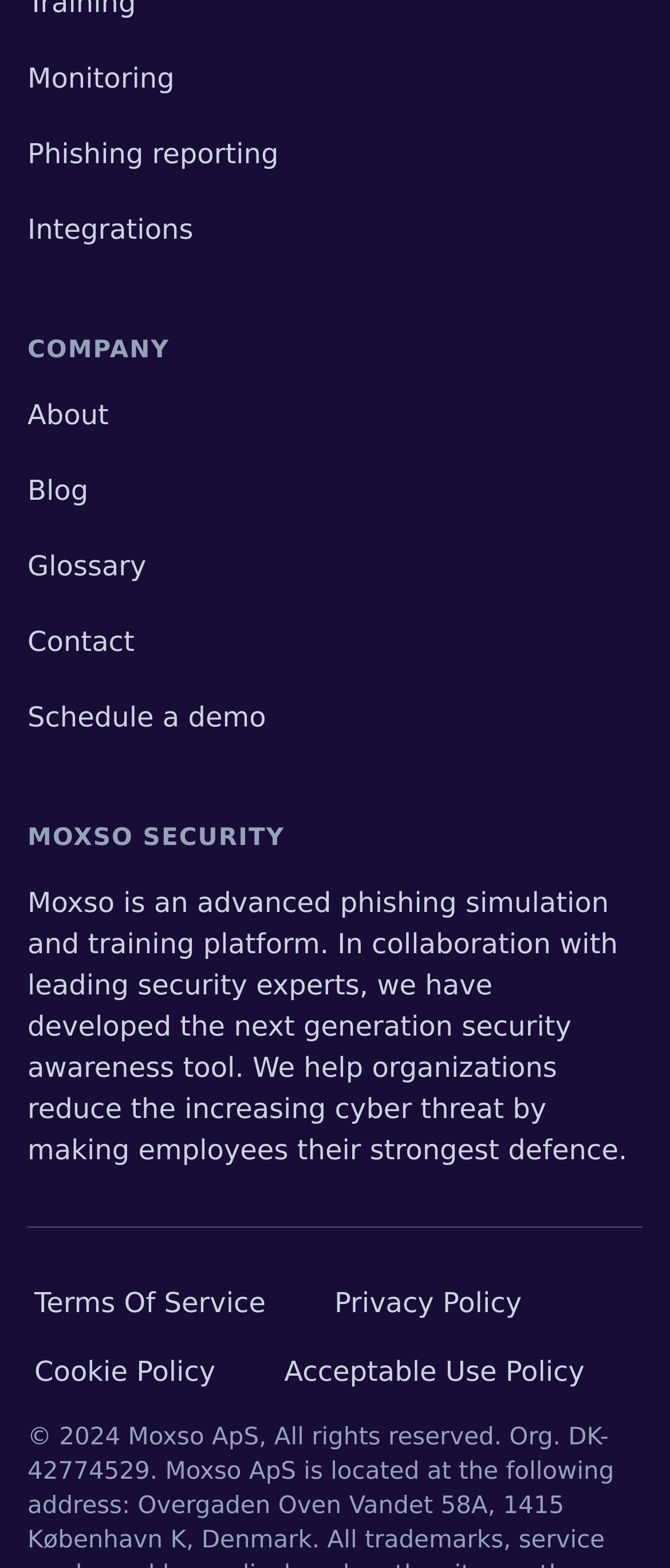Locate the bounding box coordinates of the clickable area to execute the instruction: "Visit the blog". Provide the coordinates as four float numbers between 0 and 1, represented as [left, top, right, bottom].

[0.041, 0.302, 0.132, 0.323]